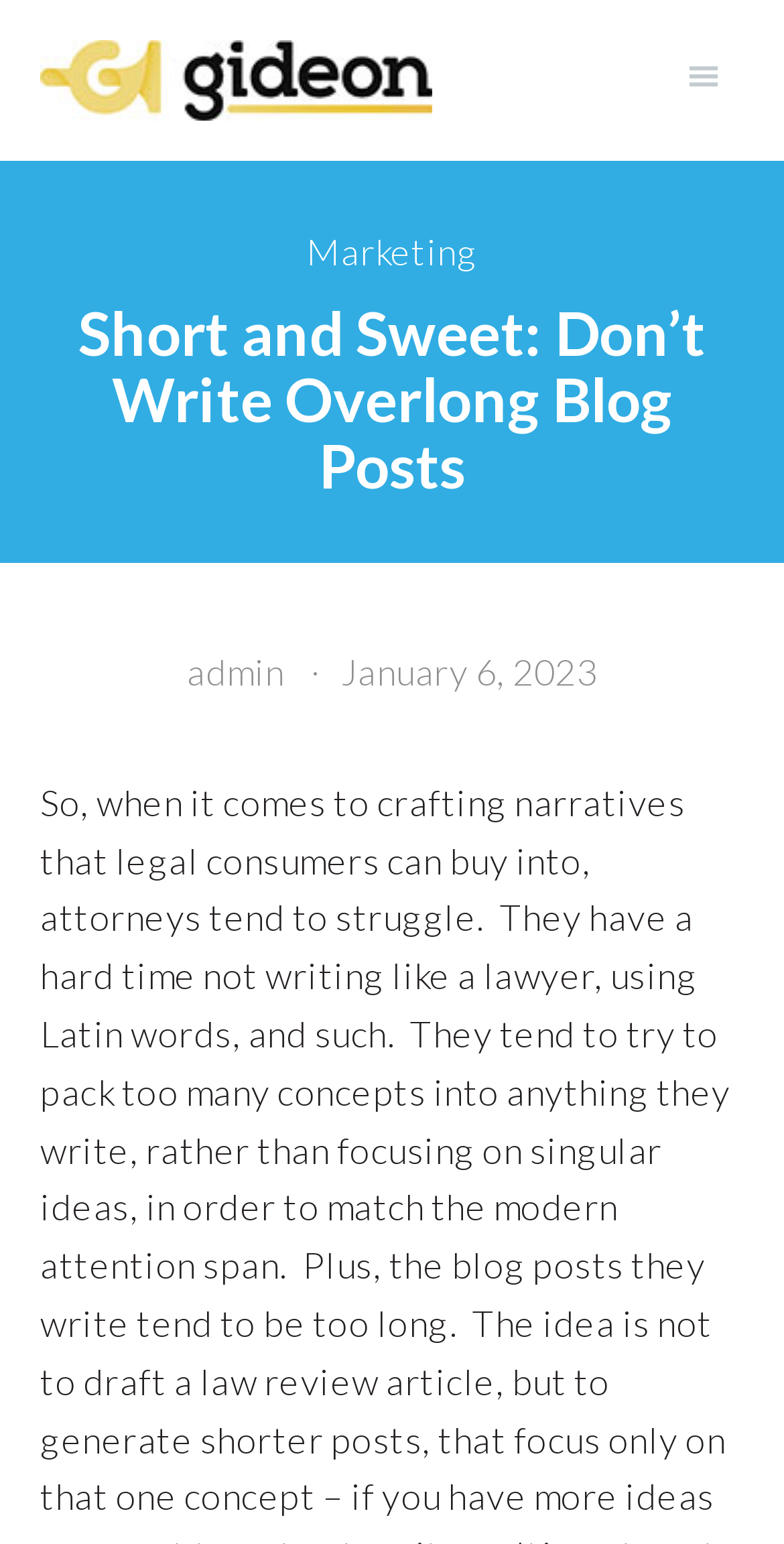Give a detailed explanation of the elements present on the webpage.

The webpage is about crafting narratives for legal consumers, with a focus on writing concise blog posts. At the top left corner, there is a link to "Skip to main content". Next to it, on the top center, is a link to "GIDEON LEGAL", which appears to be the website's title or logo. On the top right corner, there is a button with a menu icon, which is not currently pressed or expanded.

Below the top section, there is a link to "Marketing" on the left side, which might be a category or tag related to the blog post. The main heading, "Short and Sweet: Don’t Write Overlong Blog Posts", is centered on the page, with a link to the author "admin" on the right side of the heading. Next to the author link, there is a timestamp indicating that the post was published on January 6, 2023.